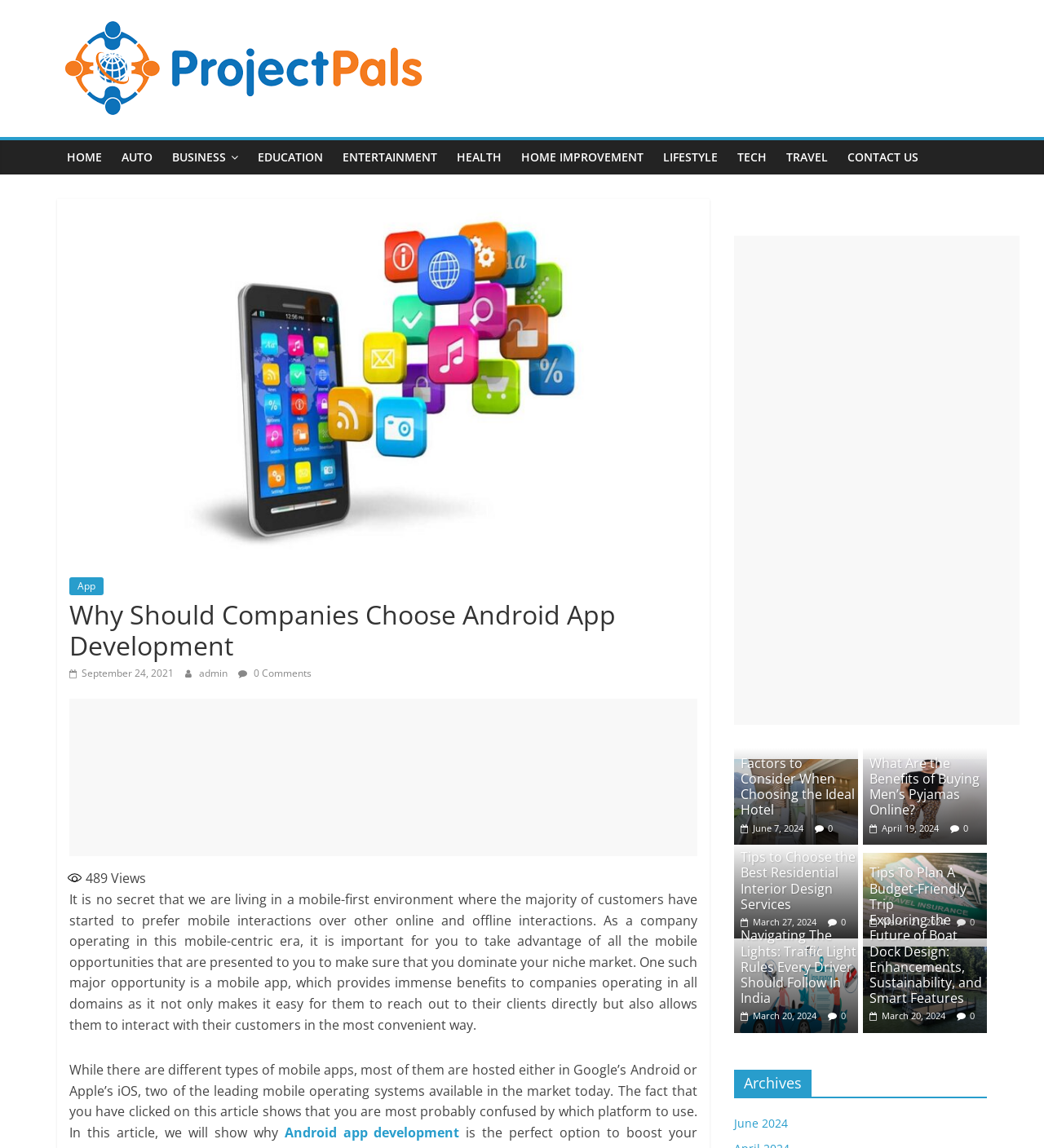Please locate the bounding box coordinates of the element that needs to be clicked to achieve the following instruction: "Click on the 'Android app development' link". The coordinates should be four float numbers between 0 and 1, i.e., [left, top, right, bottom].

[0.272, 0.979, 0.44, 0.994]